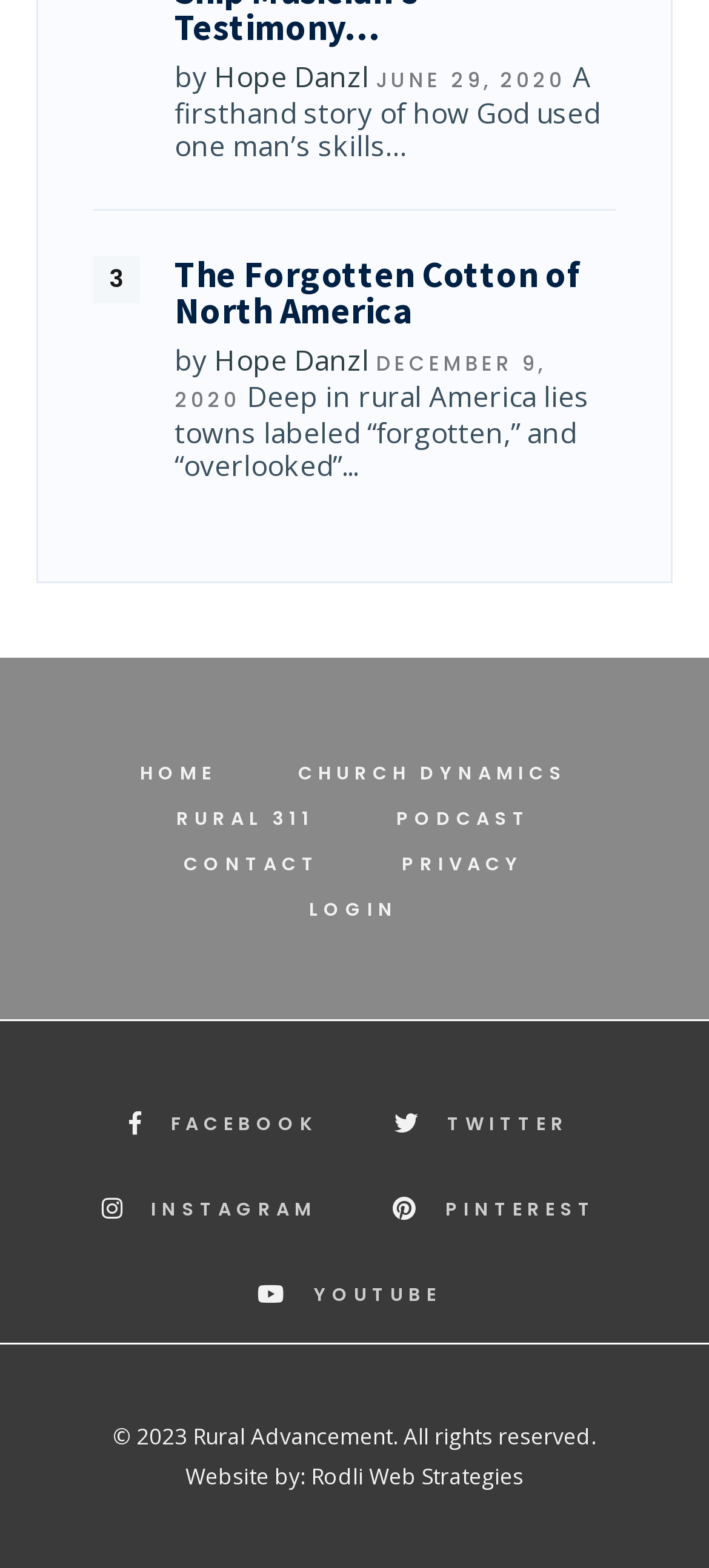Use a single word or phrase to answer the question: Who is the author of the first article?

Hope Danzl